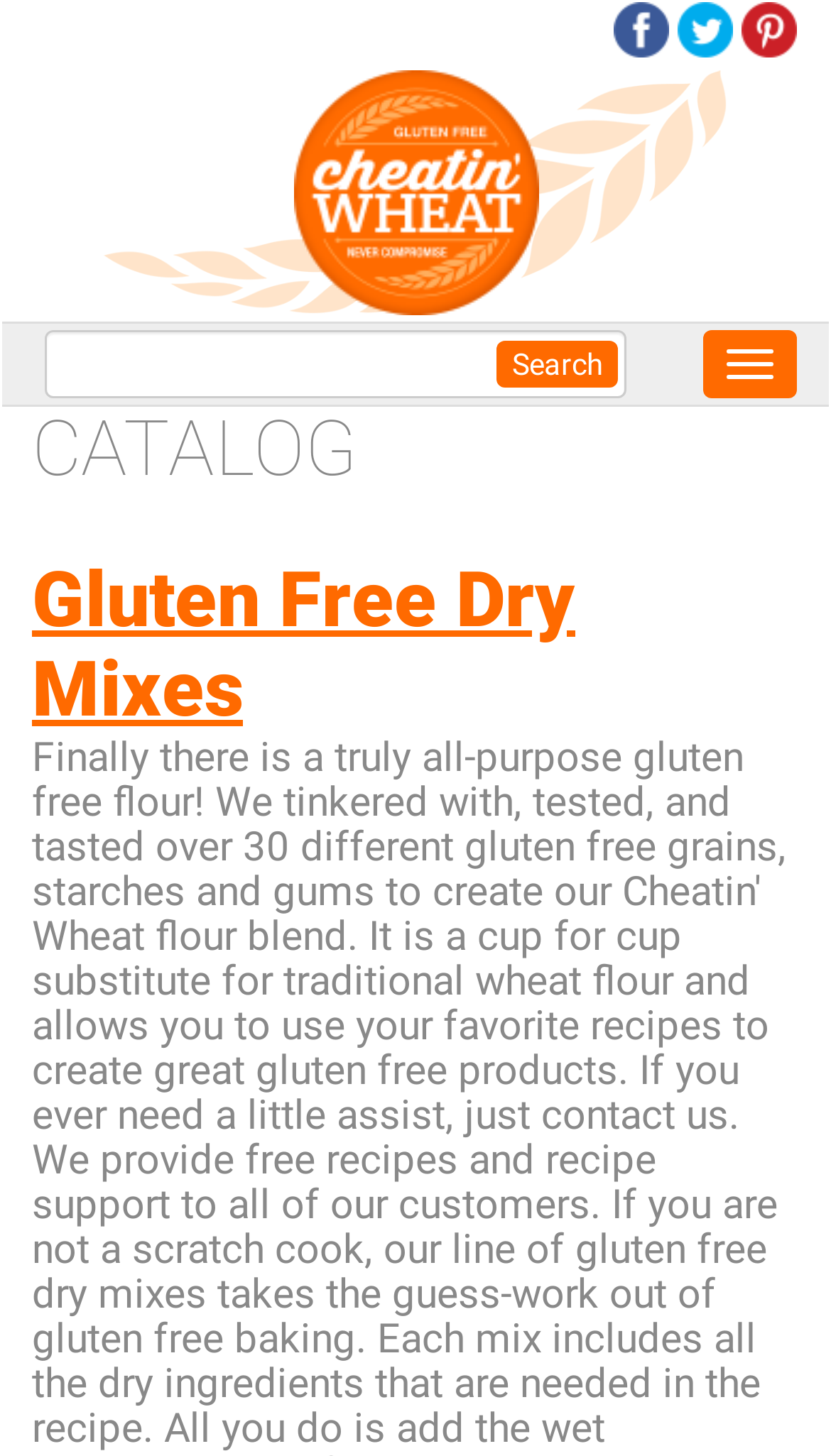Determine the bounding box for the UI element described here: "Search".

[0.598, 0.234, 0.744, 0.266]